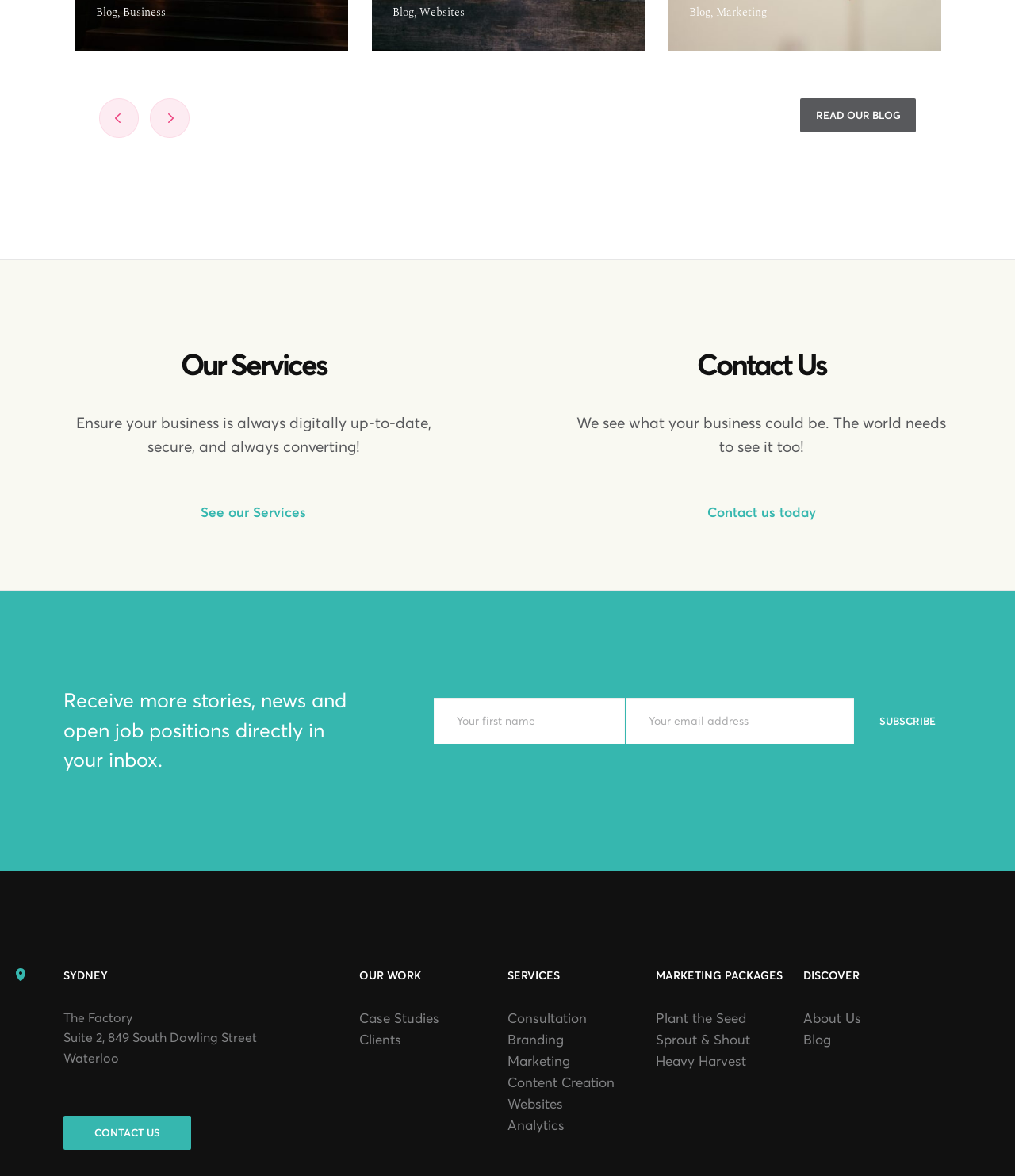What is the purpose of the company?
Please provide a full and detailed response to the question.

I inferred the purpose of the company by looking at the headings and text on the webpage. The company seems to be focused on helping businesses grow digitally, with services such as marketing, branding, and website creation. The text also mentions 'Ensure your business is always digitally up-to-date, secure, and always converting!' which suggests that the company's purpose is to help businesses achieve this goal.